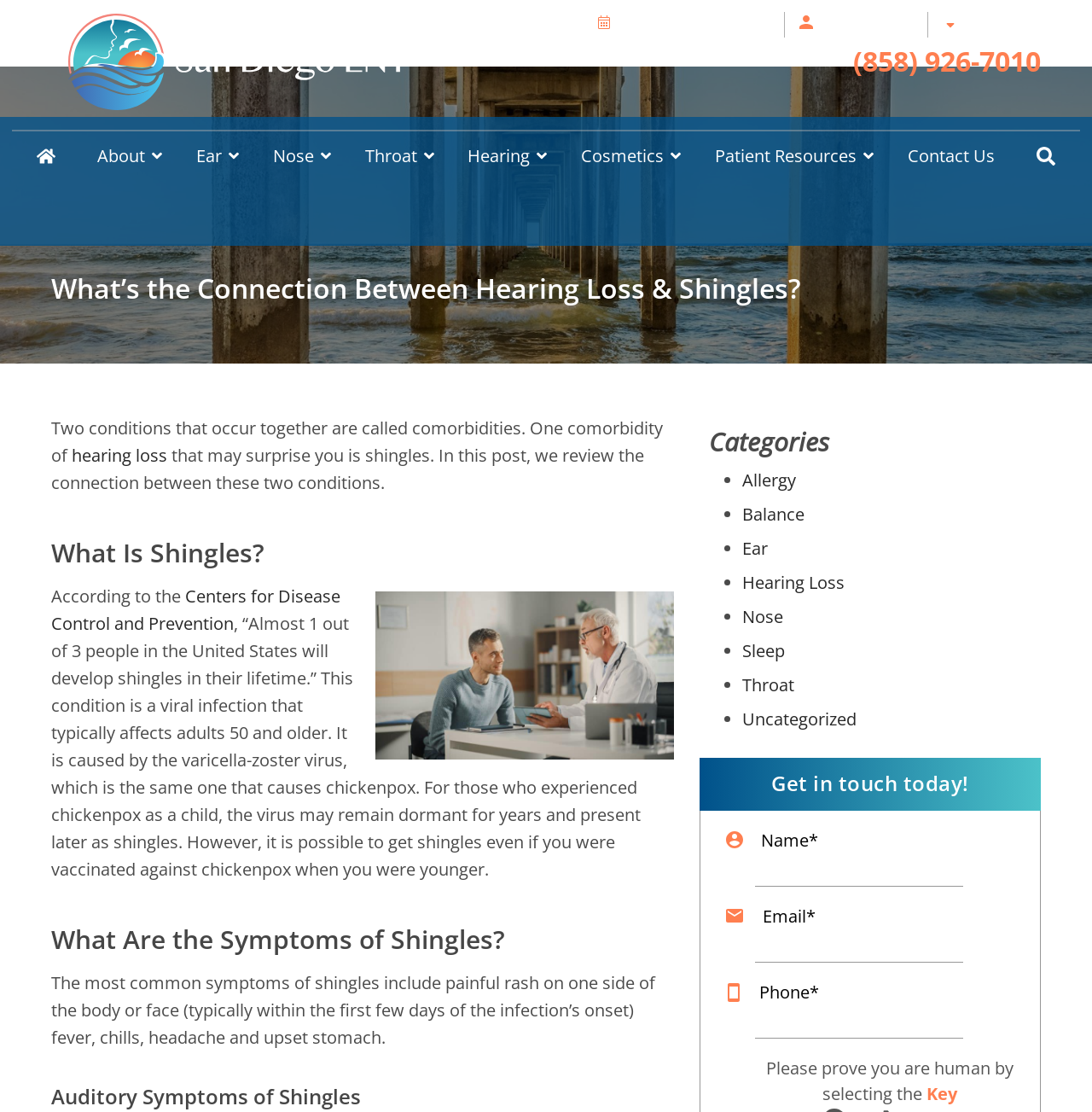Please provide a detailed answer to the question below by examining the image:
What is the purpose of the form at the bottom of the webpage?

The form at the bottom of the webpage is for users to contact San Diego ENT, where they can fill in their name, email, phone number, and a message to get in touch with the organization.